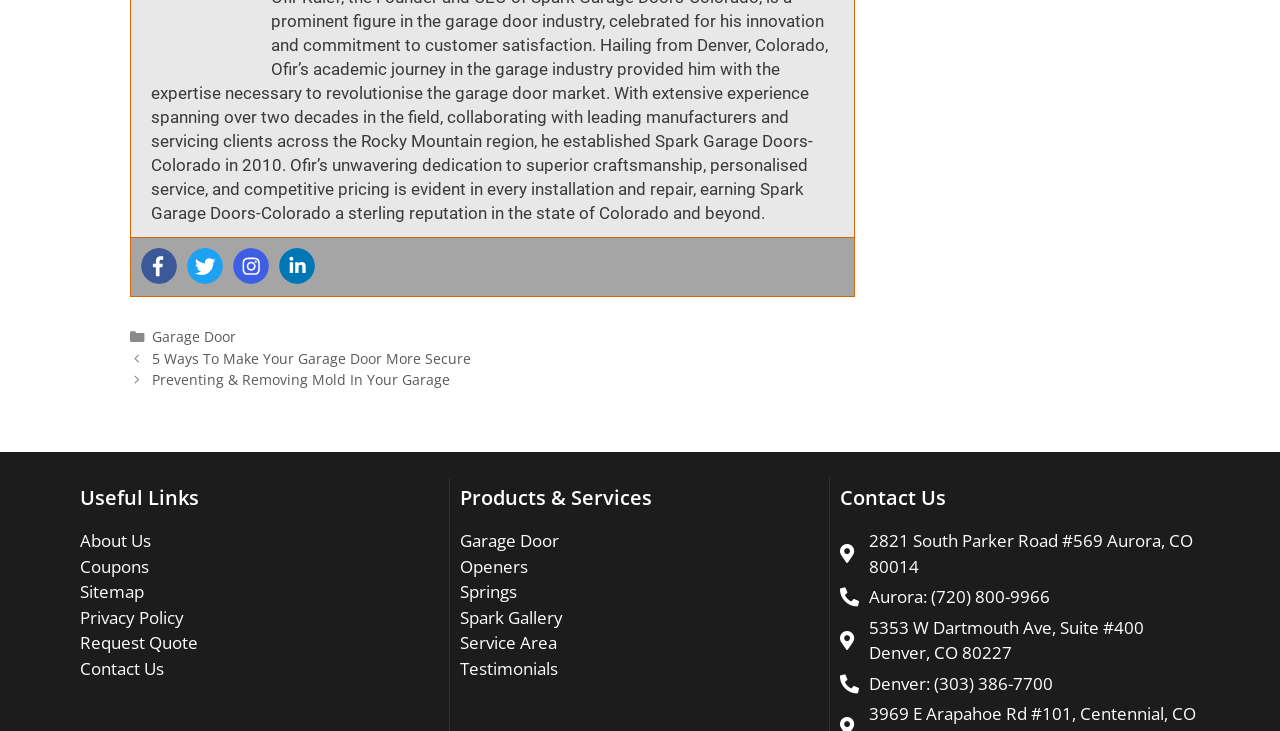Please specify the bounding box coordinates for the clickable region that will help you carry out the instruction: "Subscribe with your email".

None